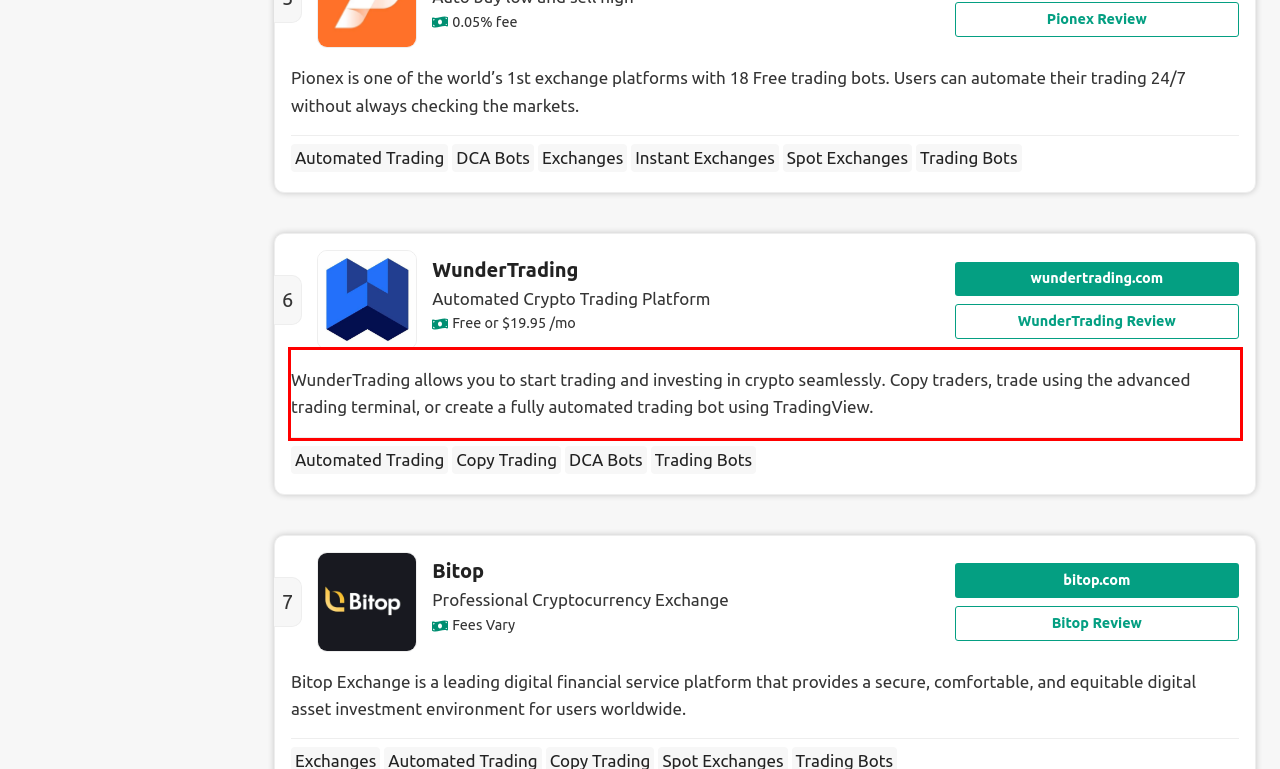Given a webpage screenshot, identify the text inside the red bounding box using OCR and extract it.

WunderTrading allows you to start trading and investing in crypto seamlessly. Copy traders, trade using the advanced trading terminal, or create a fully automated trading bot using TradingView.